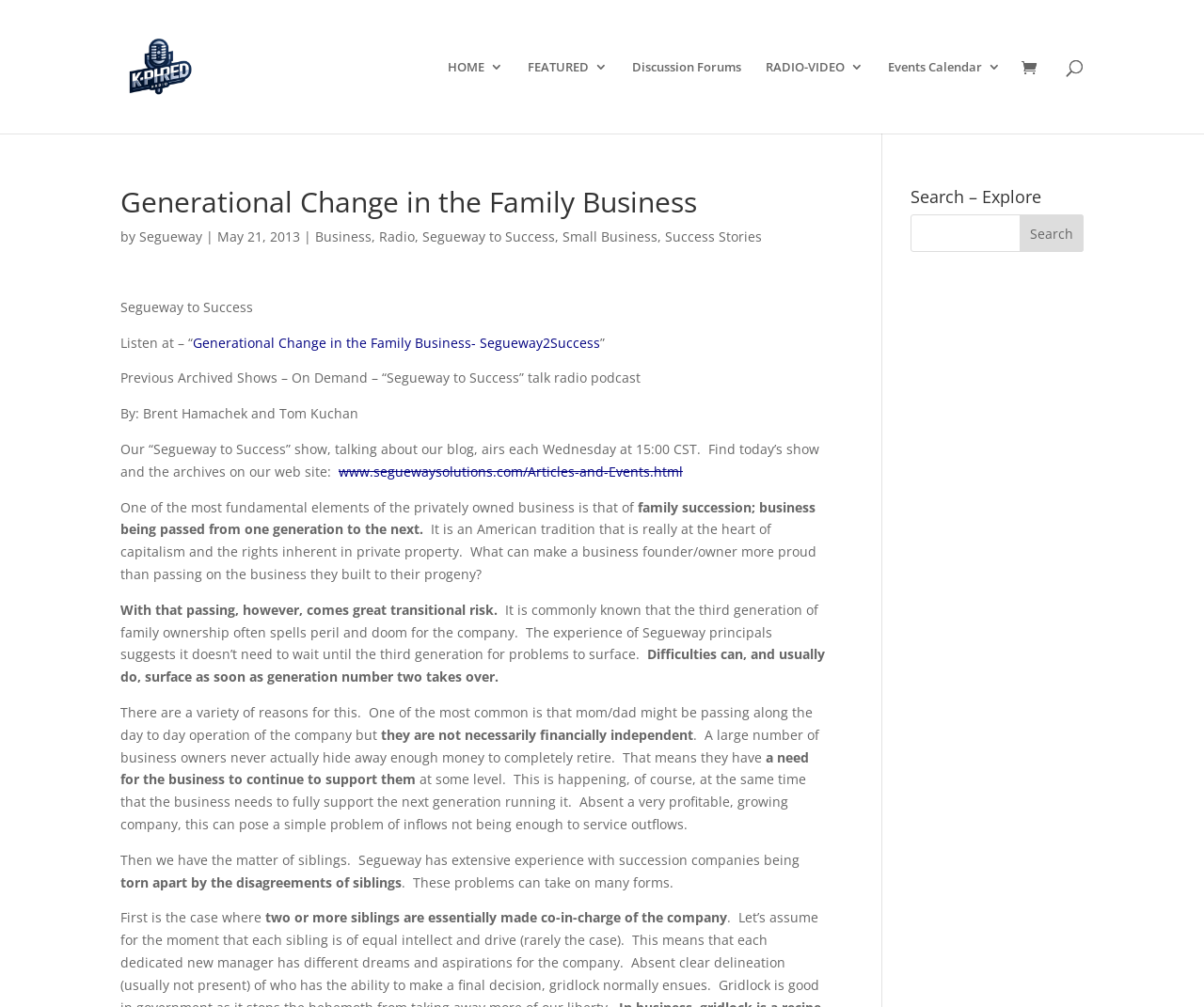What is the name of the radio show? Please answer the question using a single word or phrase based on the image.

Segueway to Success